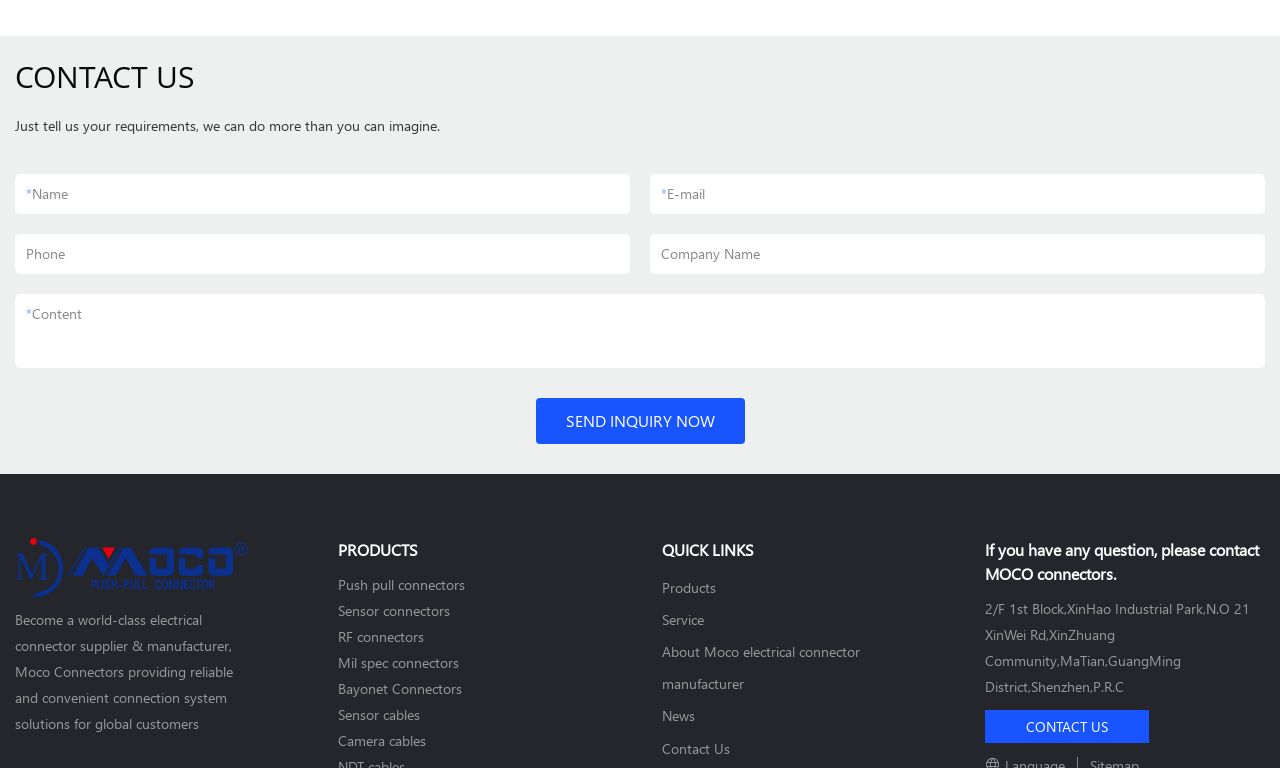Please provide the bounding box coordinates for the element that needs to be clicked to perform the instruction: "View products". The coordinates must consist of four float numbers between 0 and 1, formatted as [left, top, right, bottom].

[0.264, 0.748, 0.364, 0.773]